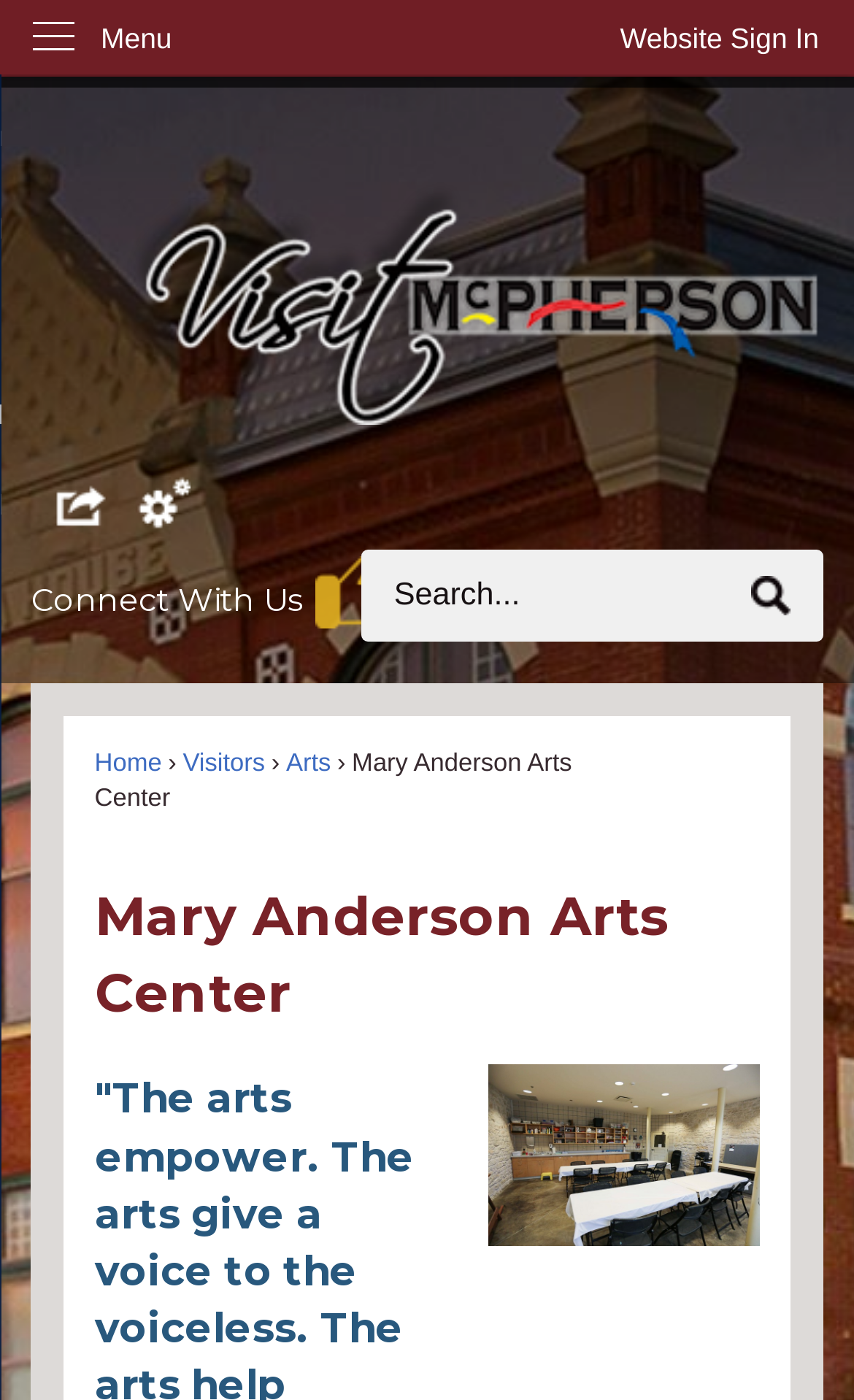Please determine the bounding box coordinates for the element that should be clicked to follow these instructions: "Search for something".

[0.423, 0.392, 0.963, 0.458]